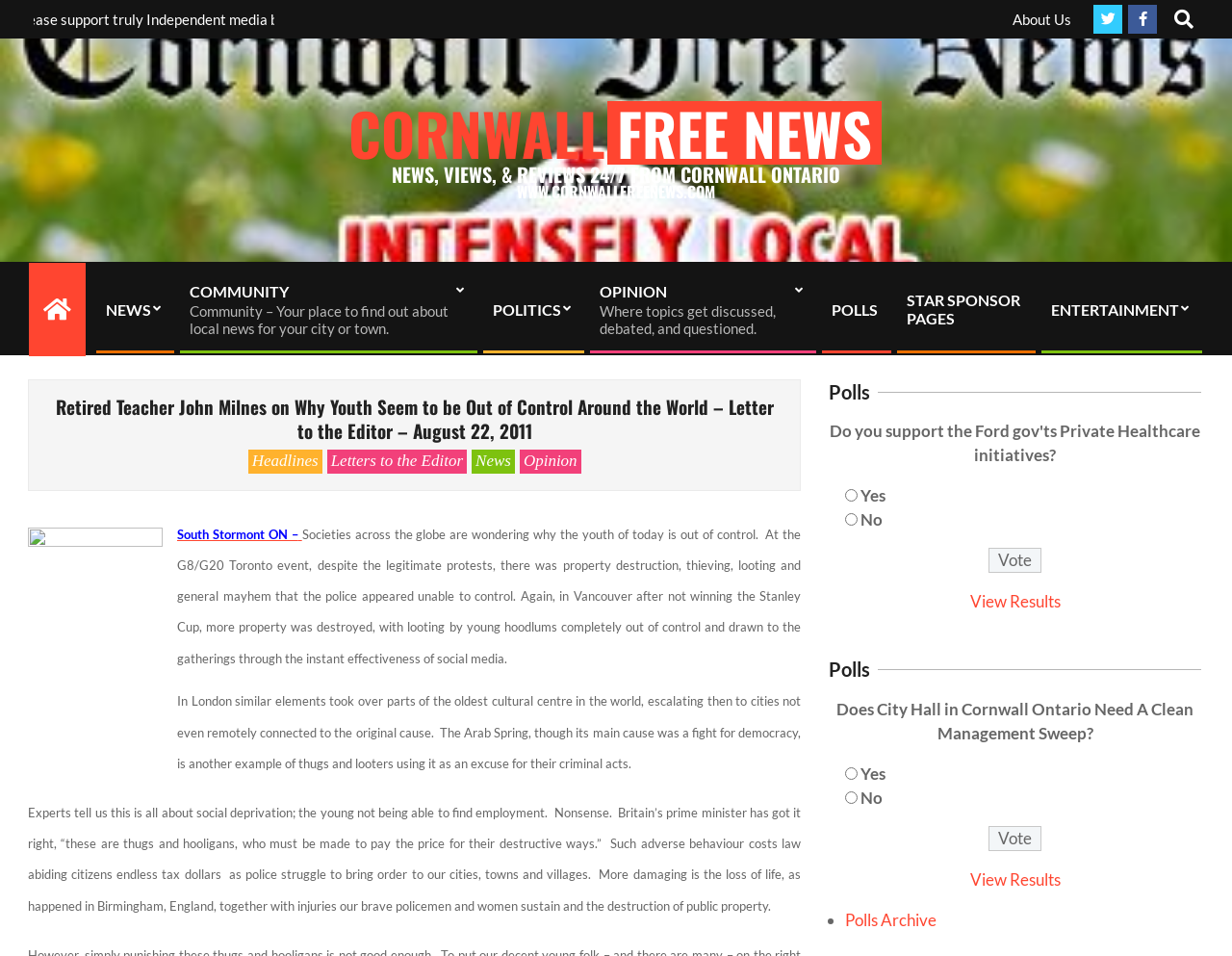What is the purpose of the 'Vote' button?
Please give a detailed and elaborate explanation in response to the question.

I found the answer by looking at the layout of the webpage and finding the 'Vote' button next to the radio buttons for a poll, which suggests that it is used to cast a vote in the poll.